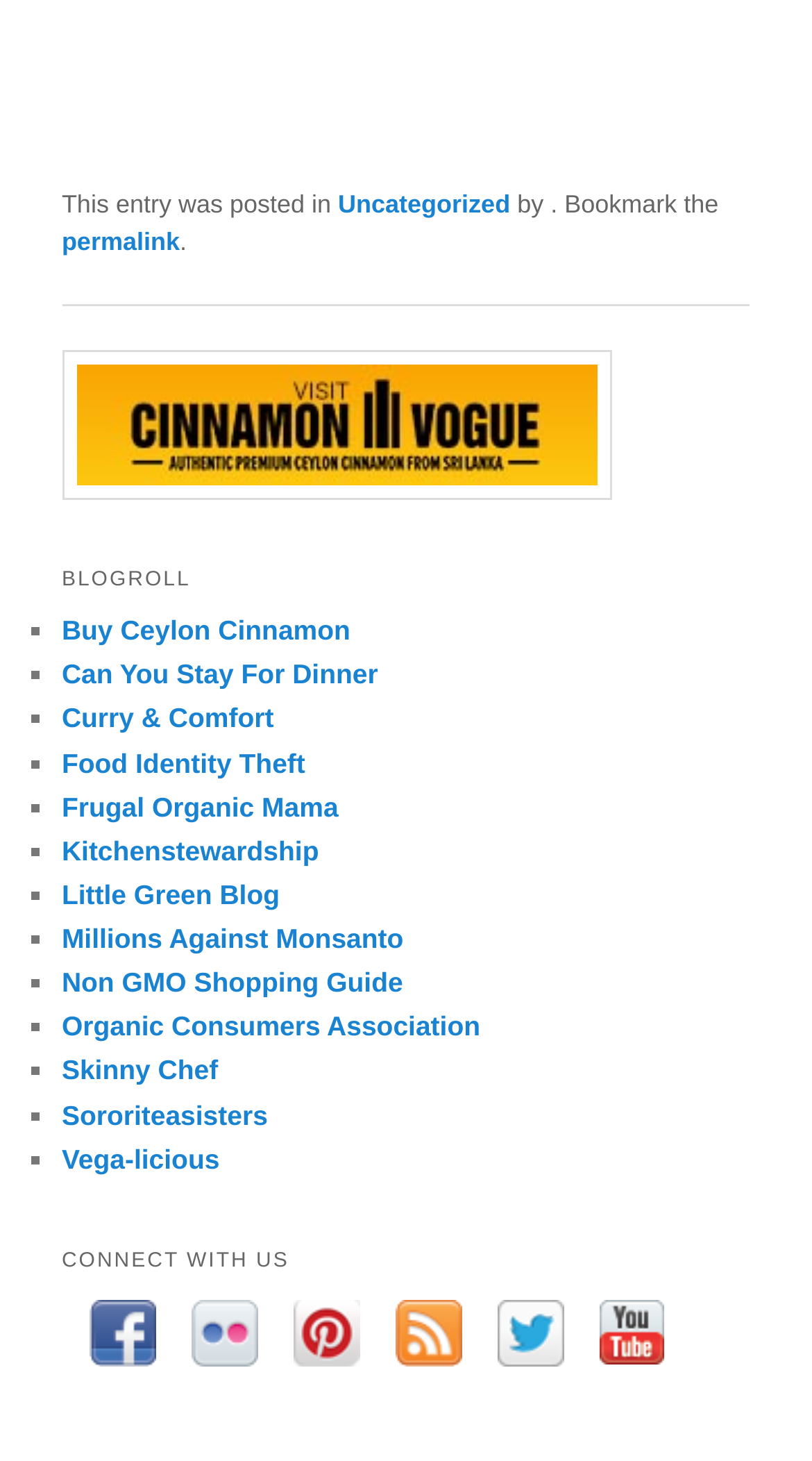Please determine the bounding box coordinates of the section I need to click to accomplish this instruction: "Share this article".

None